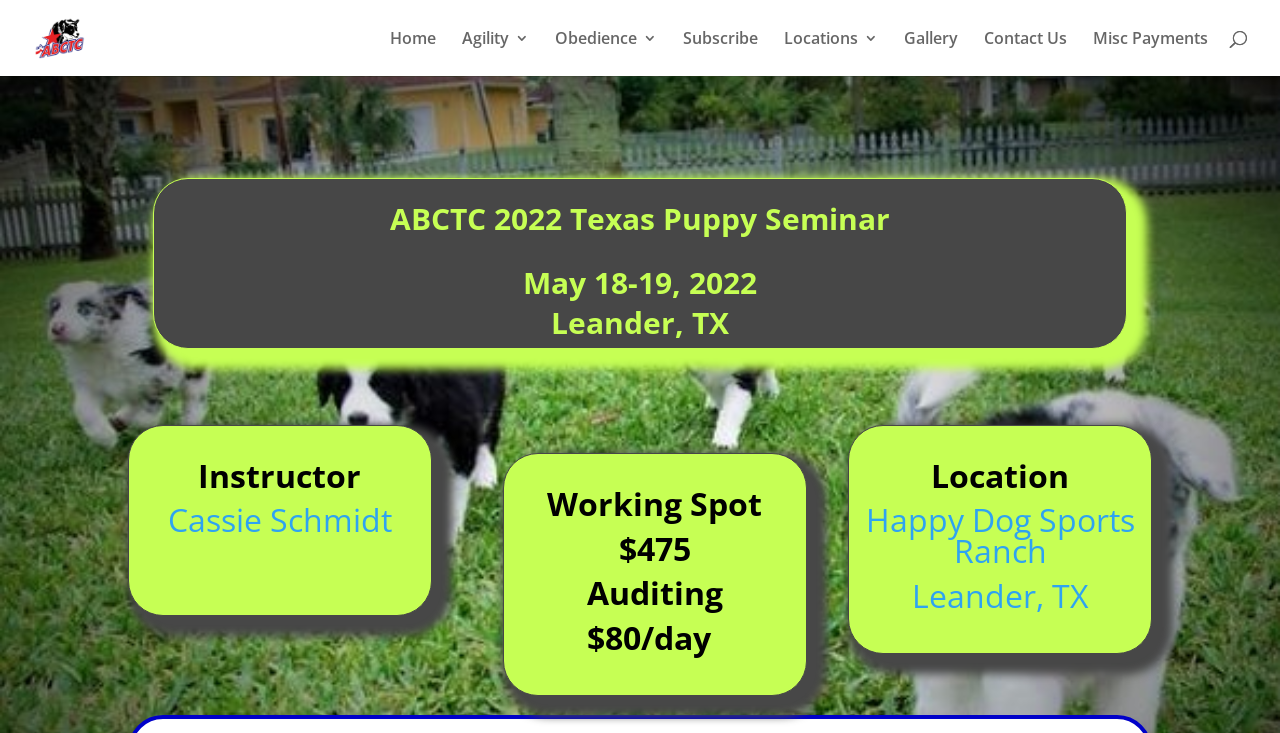Reply to the question with a brief word or phrase: What is the cost of a working spot?

$475